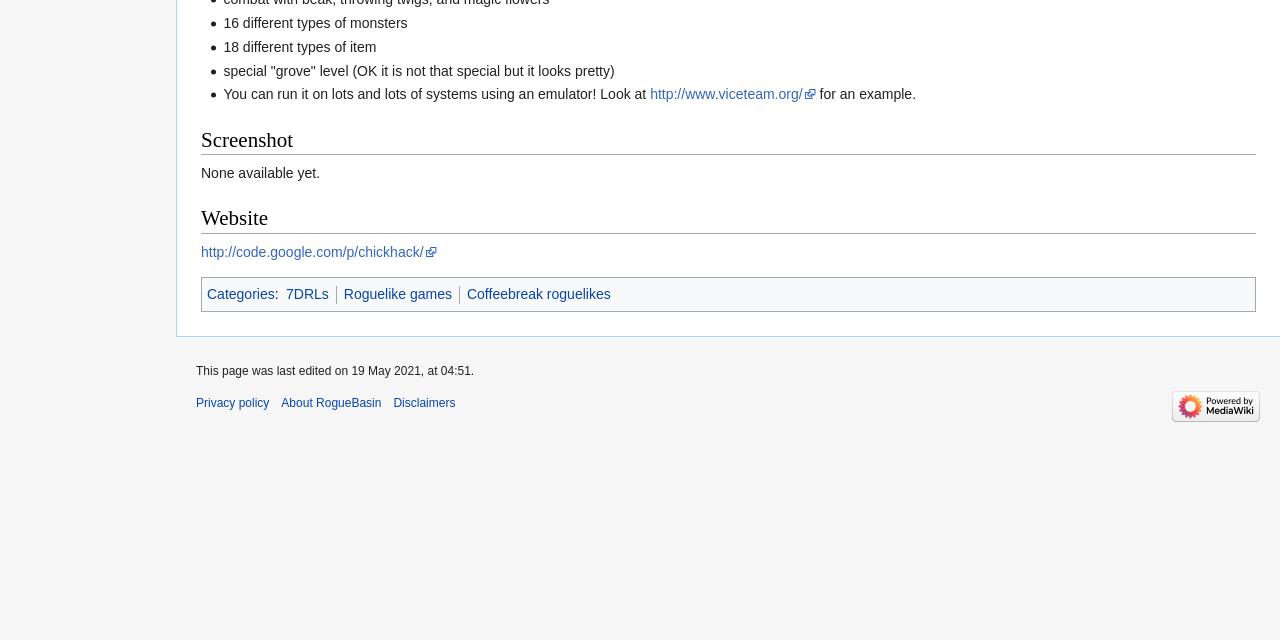Find the bounding box coordinates corresponding to the UI element with the description: "Privacy policy". The coordinates should be formatted as [left, top, right, bottom], with values as floats between 0 and 1.

[0.153, 0.619, 0.21, 0.641]